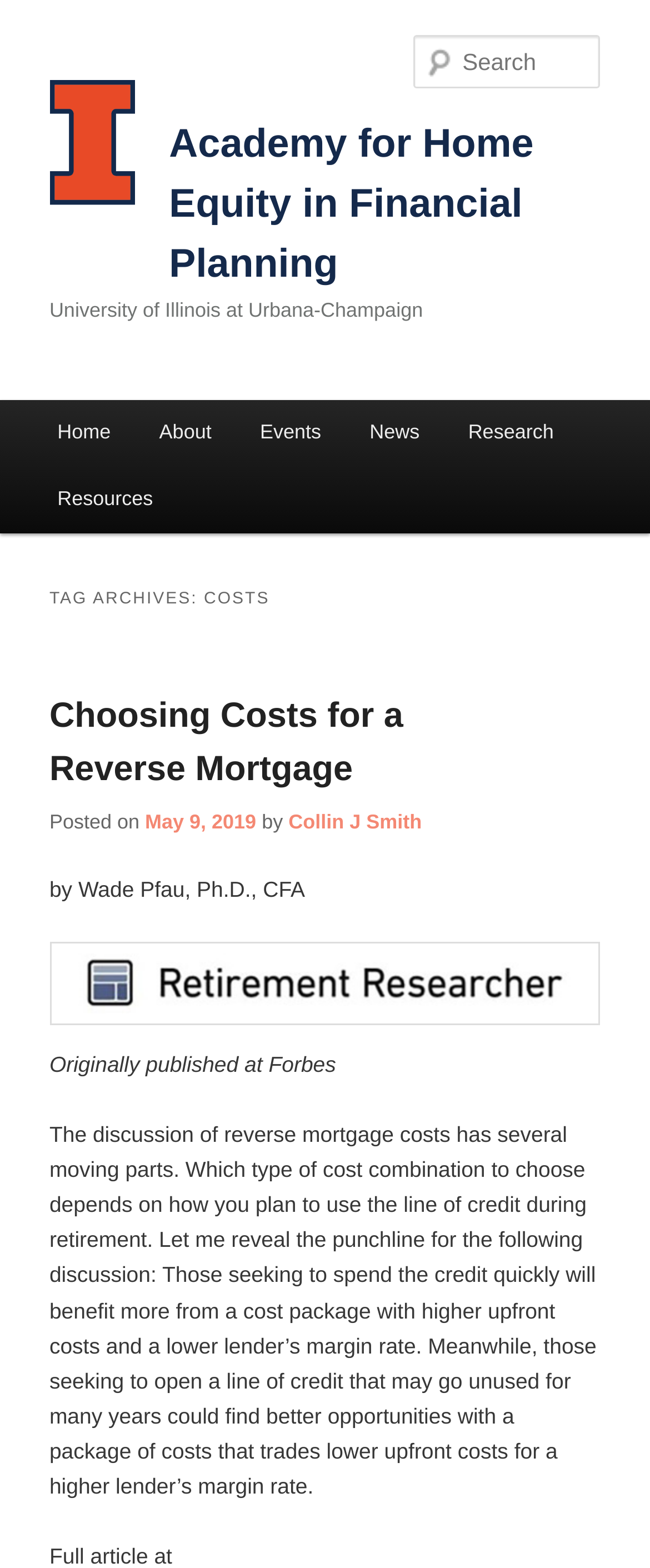Generate a thorough description of the webpage.

The webpage is about the Academy for Home Equity in Financial Planning at the University of Illinois at Urbana-Champaign, specifically focusing on costs. At the top left, there is a University of Illinois at Urbana-Champaign block logo, accompanied by a link to the university's website. Next to it, there is a heading that reads "Academy for Home Equity in Financial Planning" with a link to the academy's website. Below this, there is another heading that reads "University of Illinois at Urbana-Champaign".

On the top right, there is a search box with a label "Search". Below the search box, there is a main menu with links to "Home", "About", "Events", "News", "Research", and "Resources". The "Resources" link is positioned slightly above the others.

The main content of the webpage is divided into sections. The first section has a heading "TAG ARCHIVES: COSTS" and contains an article titled "Choosing Costs for a Reverse Mortgage". The article has a link to the full text, and below it, there is information about the author, Collin J Smith, and the publication date, May 9, 2019. There is also a mention of the author Wade Pfau, Ph.D., CFA.

Below the article information, there is a logo of Retirement Researcher, which is a link to the researcher's website. Next to the logo, there is a text that reads "Originally published at Forbes". The main content of the article is a discussion about reverse mortgage costs, explaining how the choice of cost combination depends on how the line of credit will be used during retirement.